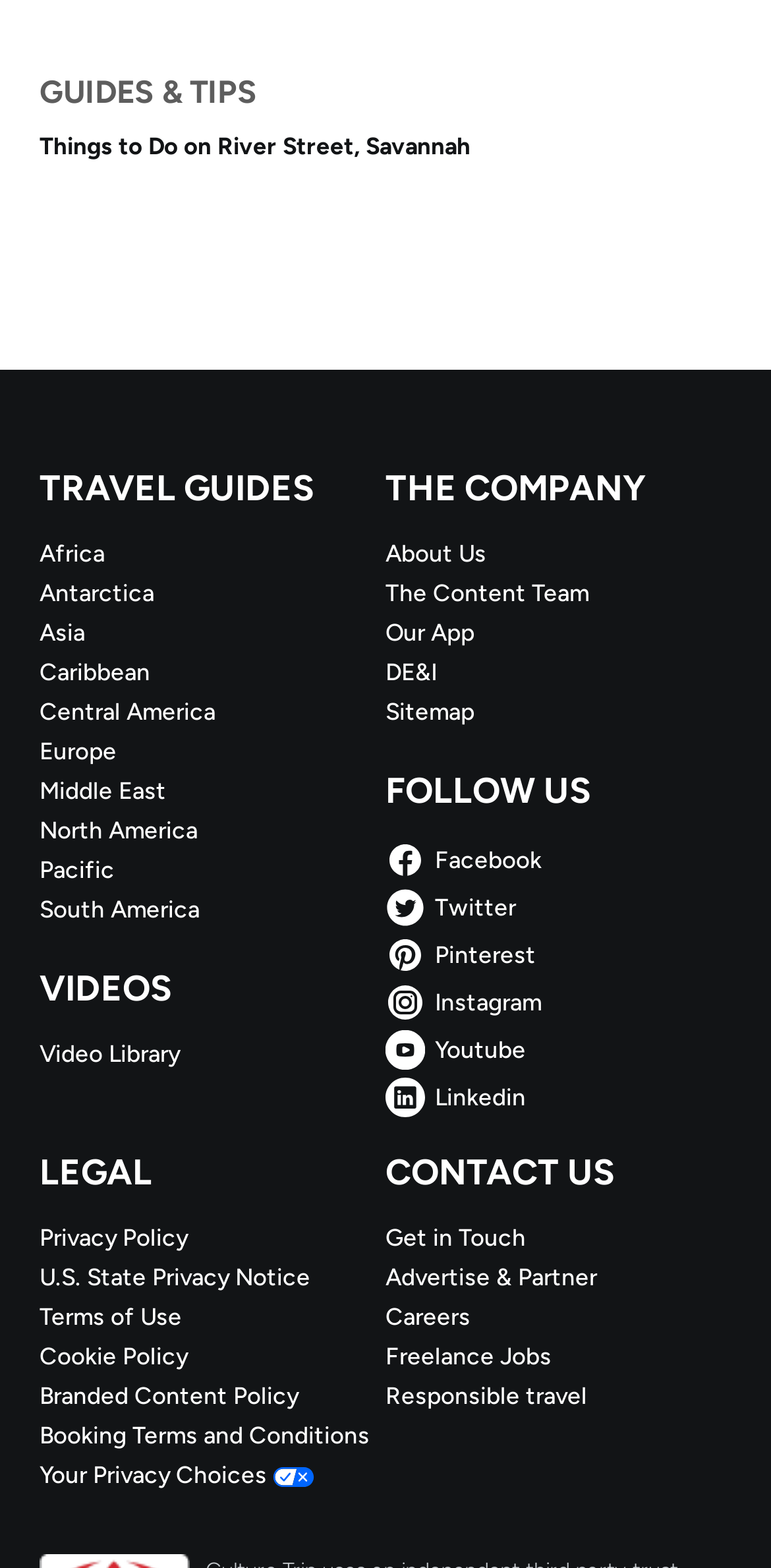Locate the bounding box for the described UI element: "Booking Terms and Conditions". Ensure the coordinates are four float numbers between 0 and 1, formatted as [left, top, right, bottom].

[0.051, 0.906, 0.5, 0.926]